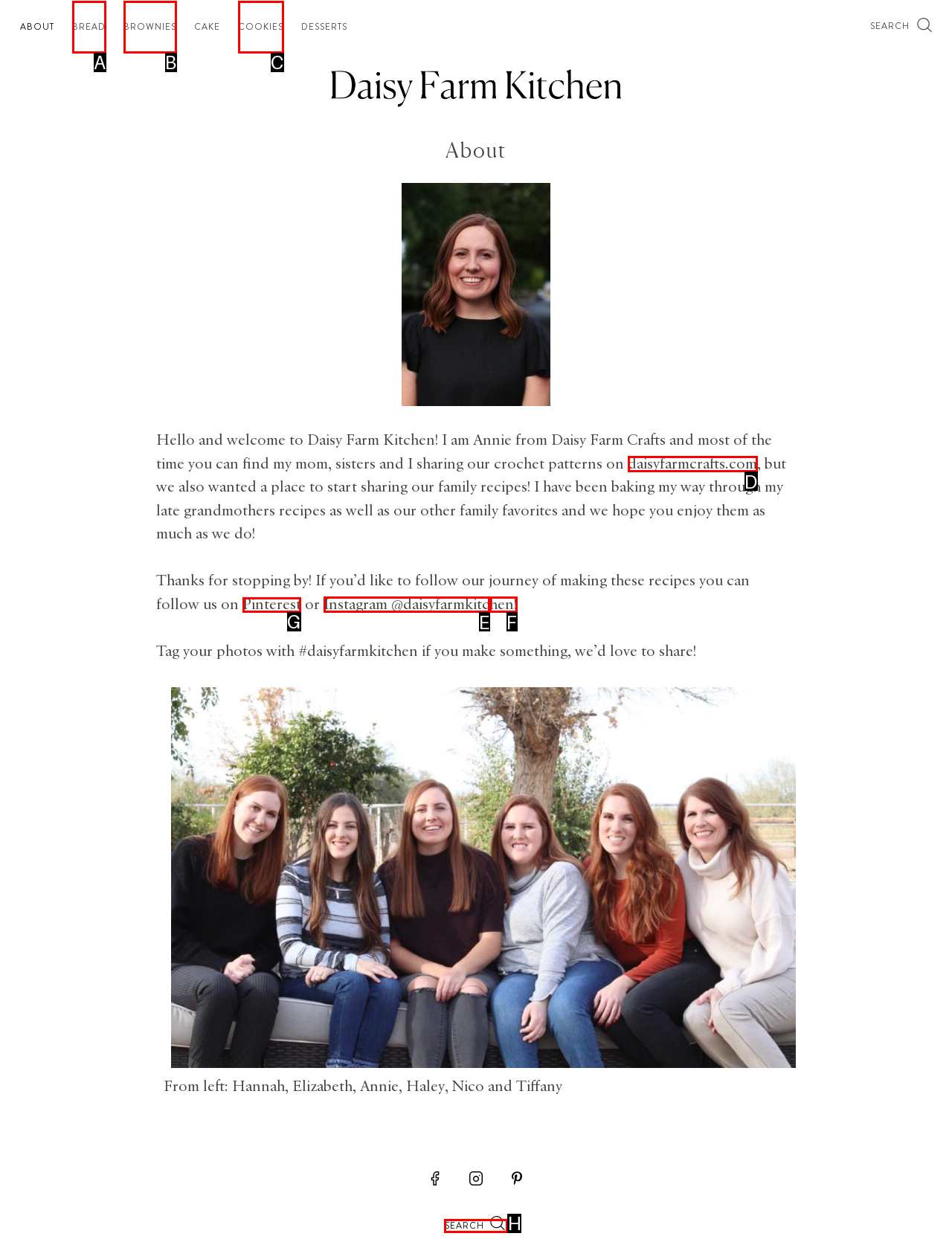Select the correct option from the given choices to perform this task: Follow Daisy Farm Kitchen on Pinterest. Provide the letter of that option.

G